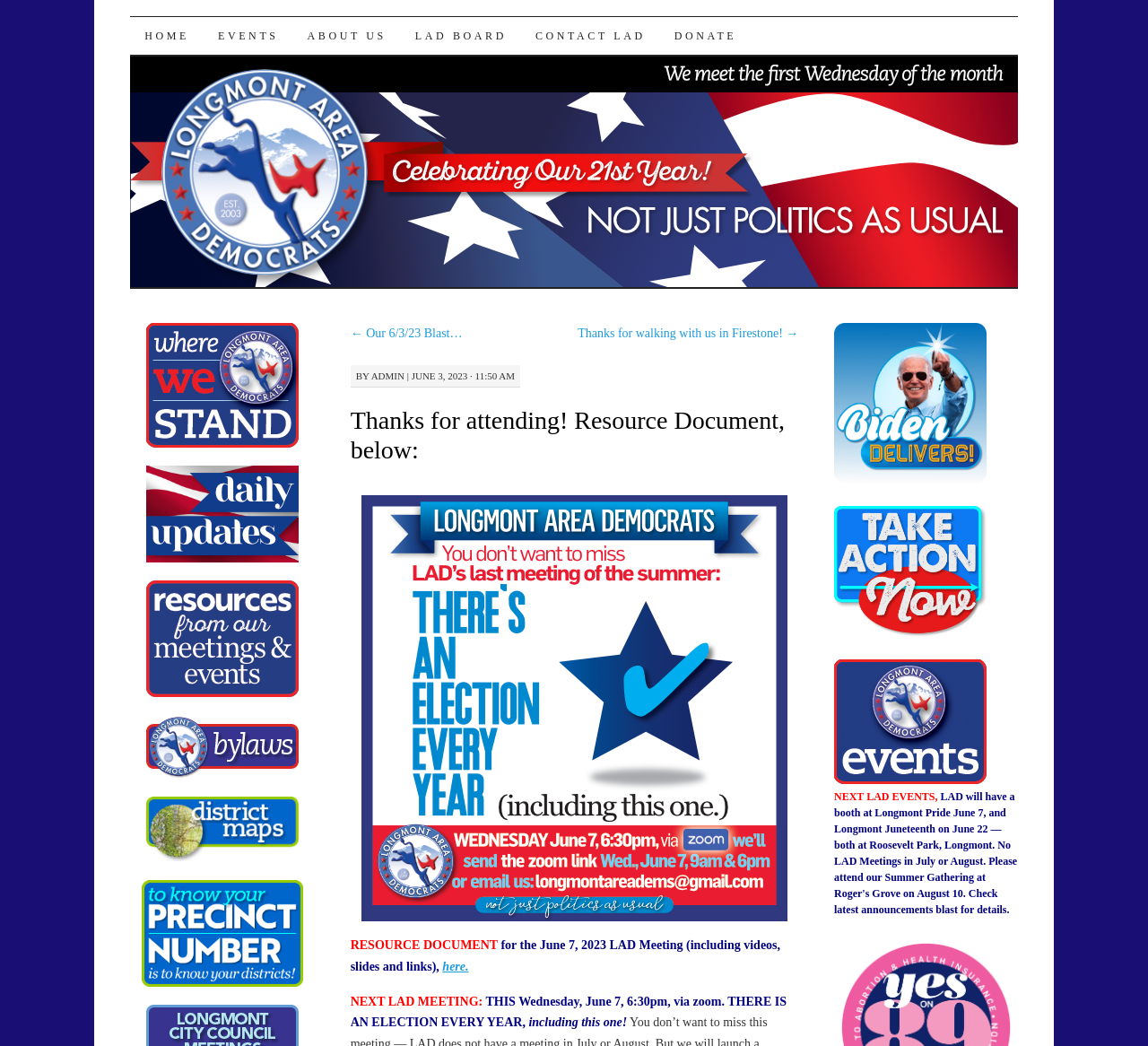Your task is to find and give the main heading text of the webpage.

Thanks for attending! Resource Document, below: